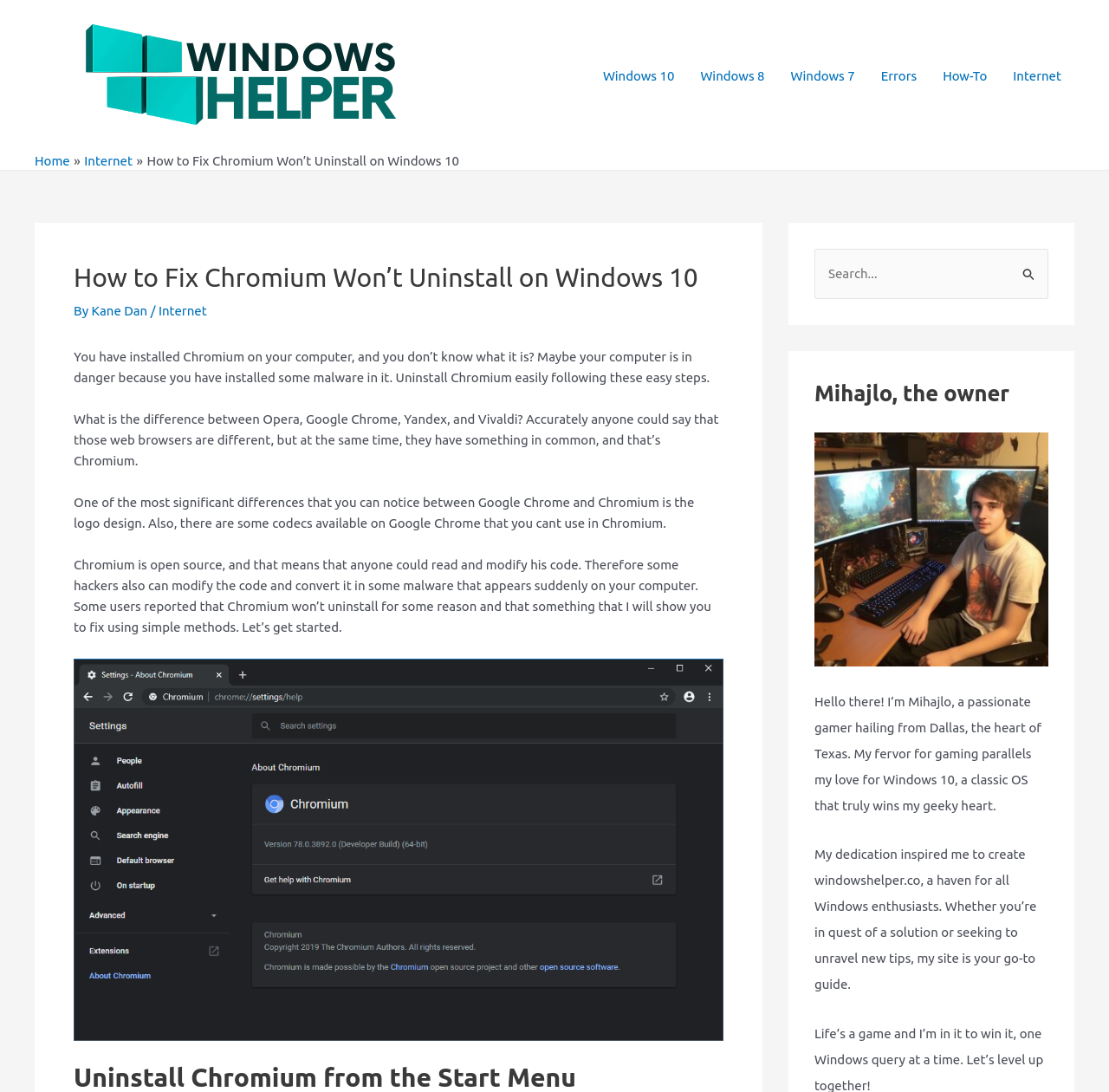Provide the bounding box coordinates of the HTML element this sentence describes: "parent_node: Search for: value="Search"". The bounding box coordinates consist of four float numbers between 0 and 1, i.e., [left, top, right, bottom].

[0.91, 0.228, 0.945, 0.26]